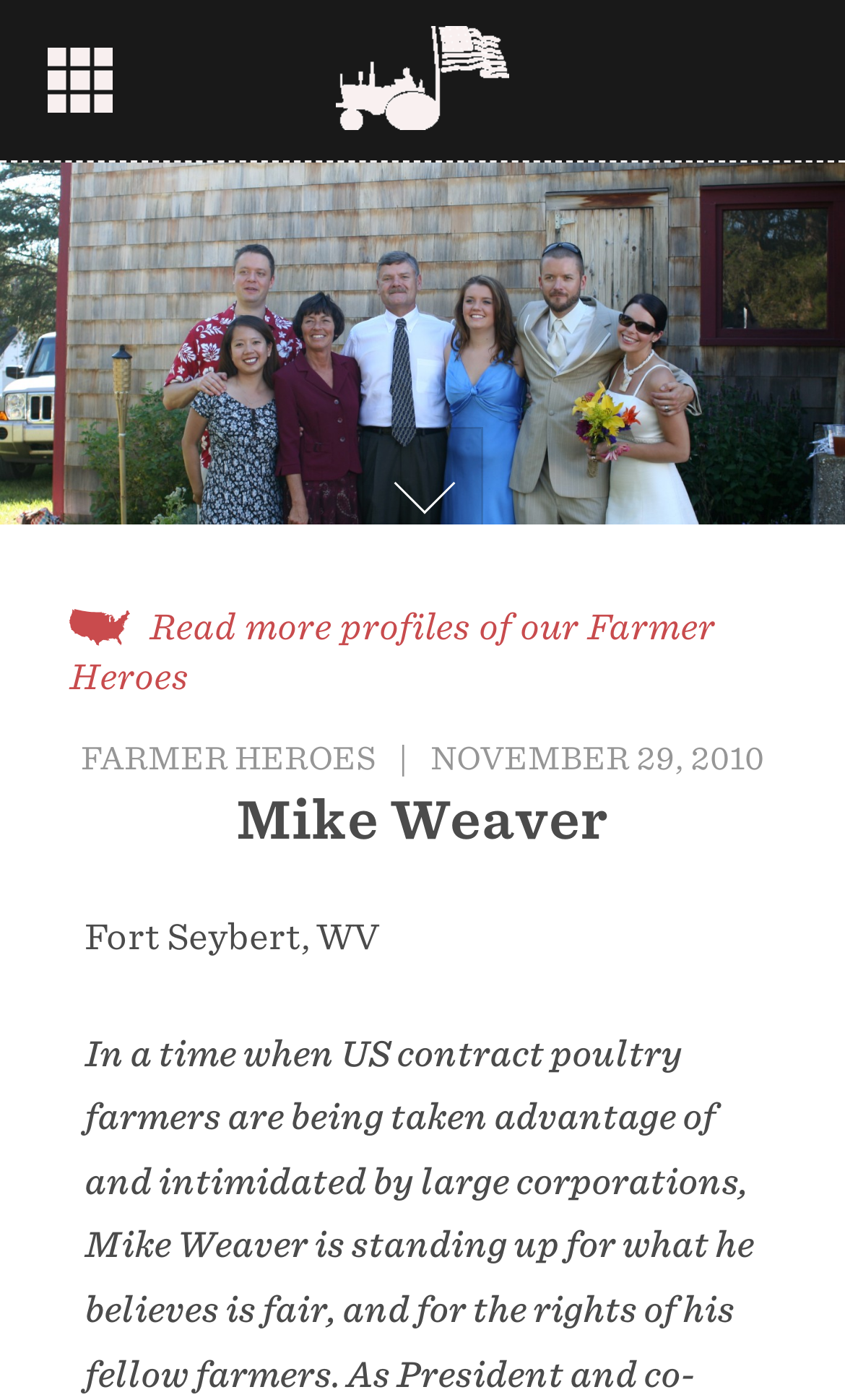Provide your answer in one word or a succinct phrase for the question: 
What is the category of Mike Weaver's profile?

Farmer Heroes